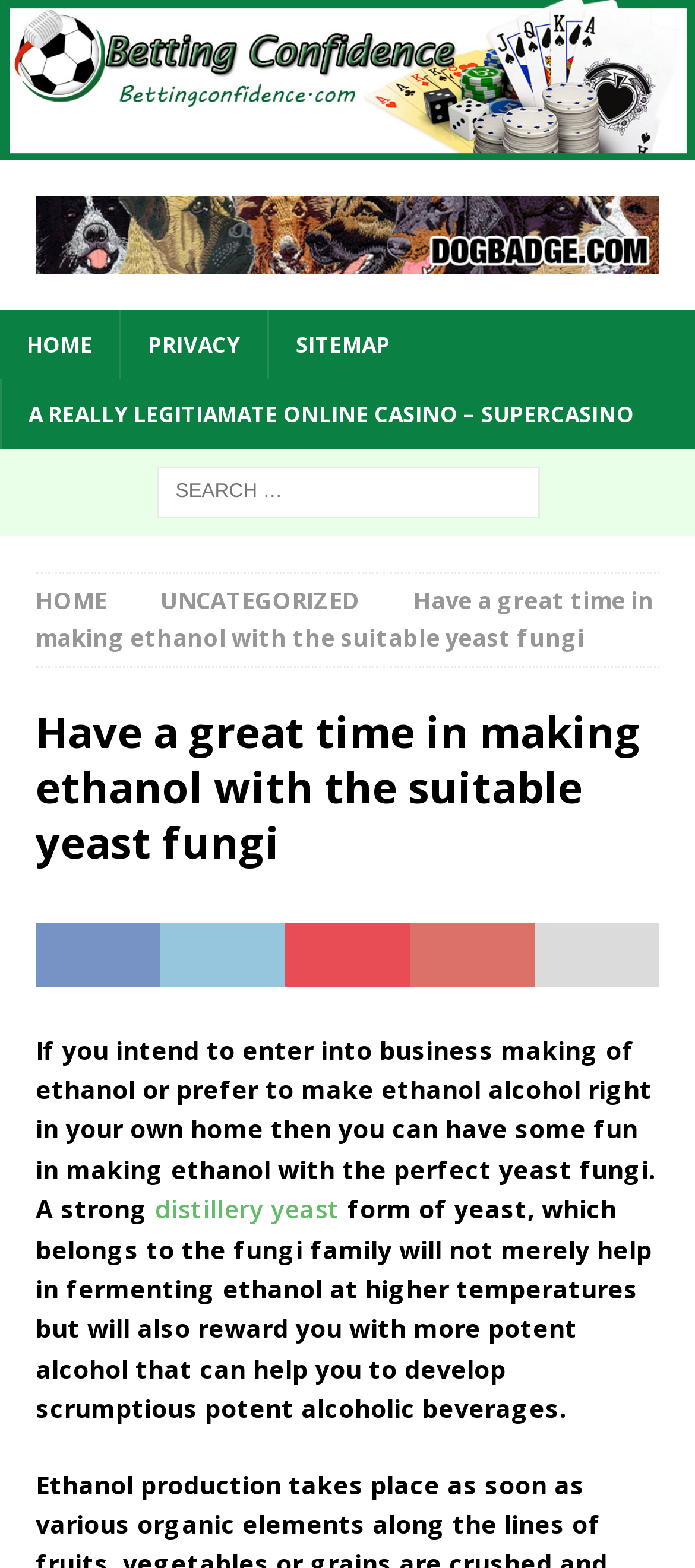Identify the primary heading of the webpage and provide its text.

Have a great time in making ethanol with the suitable yeast fungi